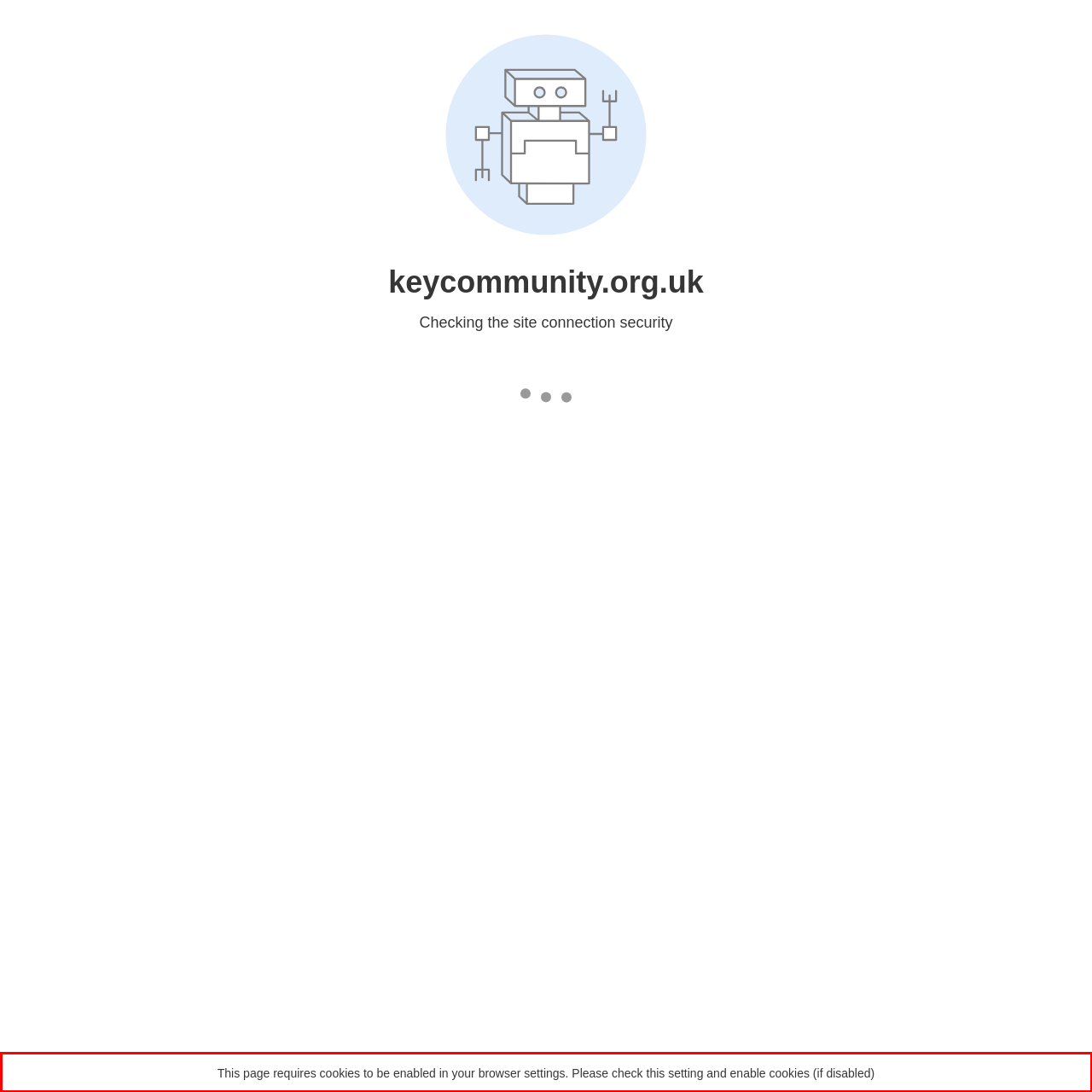There is a screenshot of a webpage with a red bounding box around a UI element. Please use OCR to extract the text within the red bounding box.

This page requires cookies to be enabled in your browser settings. Please check this setting and enable cookies (if disabled)